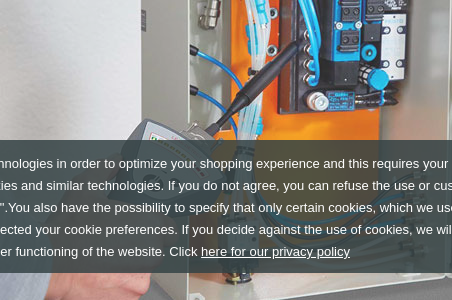Where is the scene set?
Please provide a comprehensive answer based on the visual information in the image.

The scene depicted in the image is set in an industrial environment, which is where the ULD-1 Ultrasonic Leak Detector is typically used by professionals who require reliable leak detection solutions.